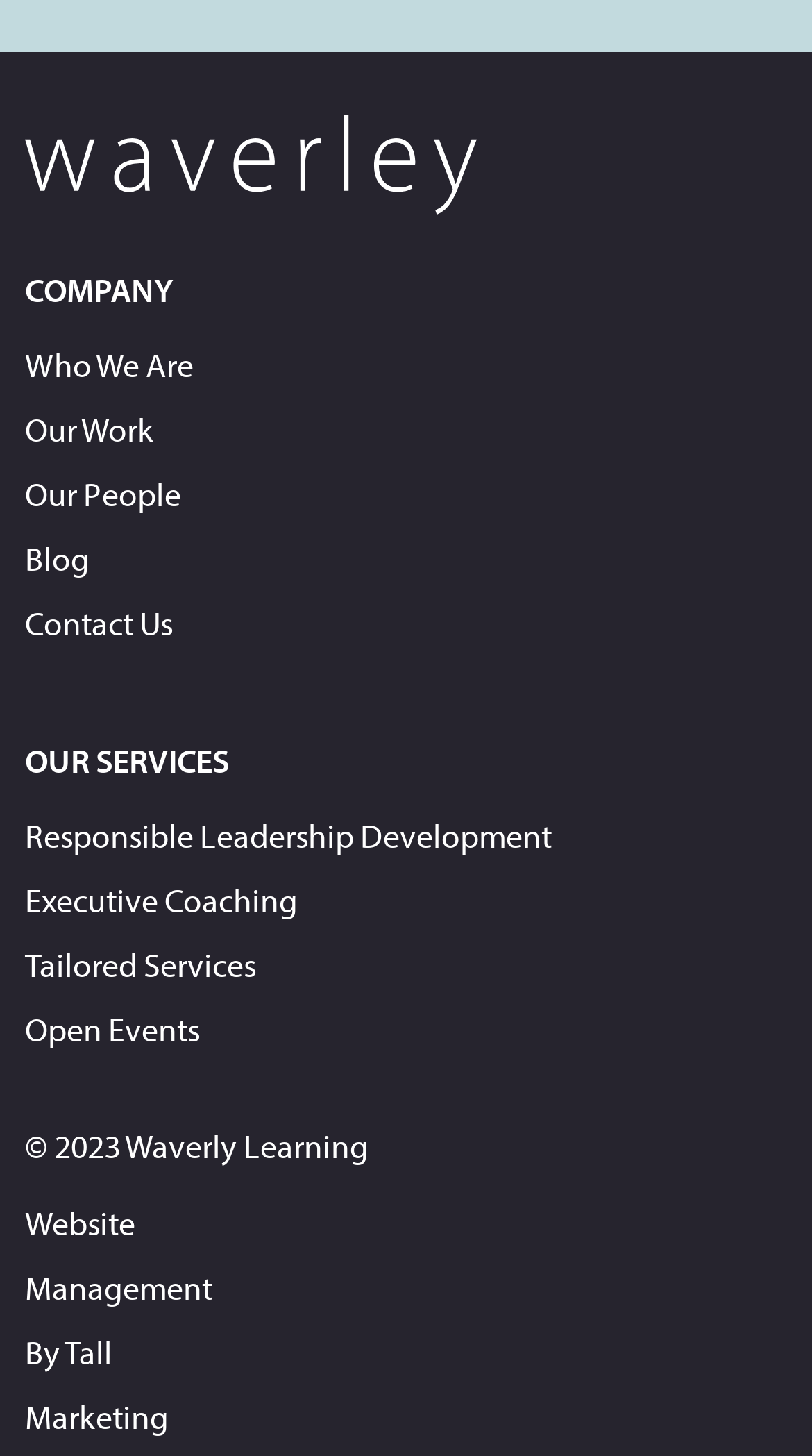Given the element description "Responsible Leadership Development" in the screenshot, predict the bounding box coordinates of that UI element.

[0.031, 0.56, 0.679, 0.589]